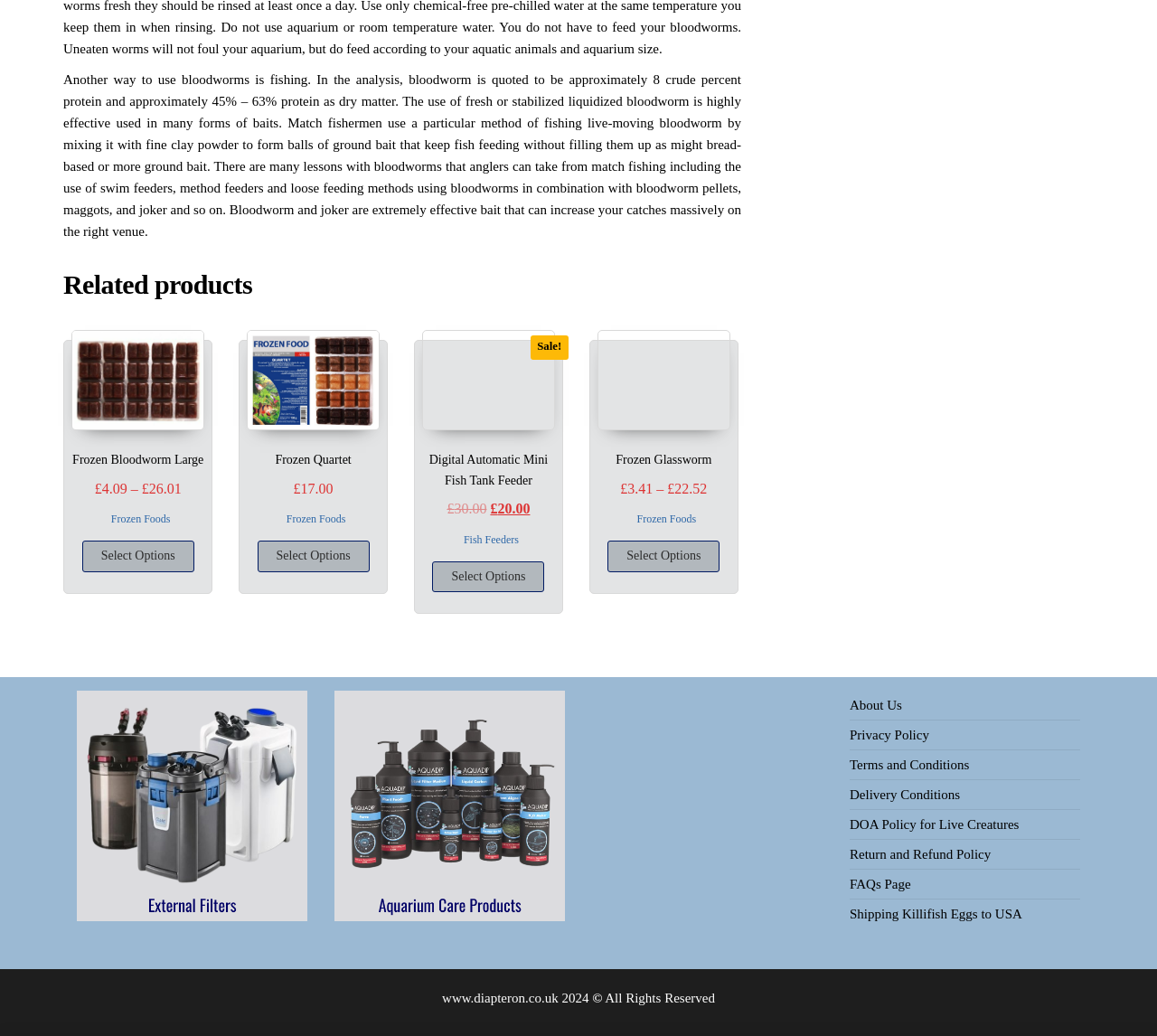What is the price range of Frozen Bloodworm Large?
Refer to the image and give a detailed answer to the query.

The link 'Frozen Bloodworm Large £4.09 – £26.01' indicates that the price range of Frozen Bloodworm Large is from £4.09 to £26.01.